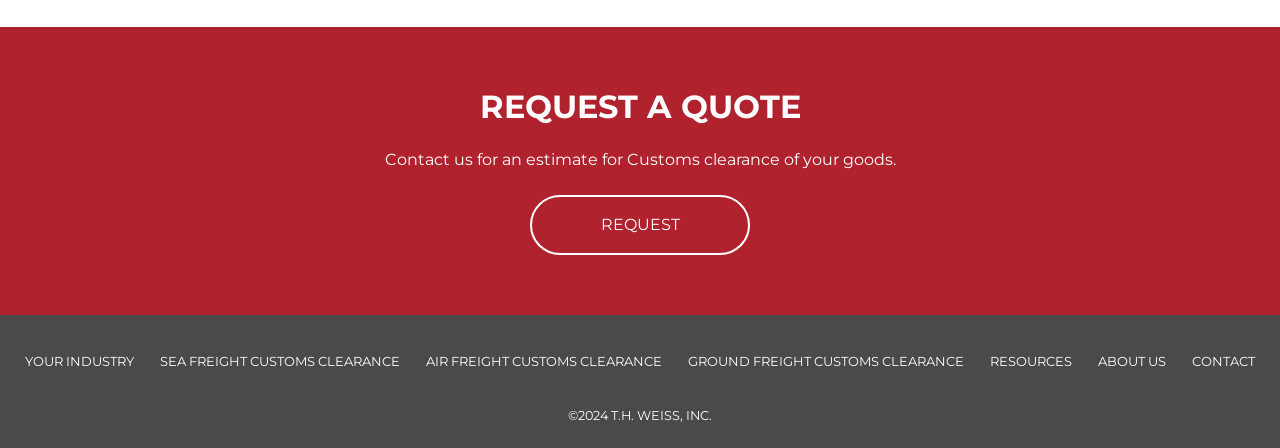Answer the question with a brief word or phrase:
What types of freight customs clearance are mentioned on the webpage?

Sea, Air, Ground